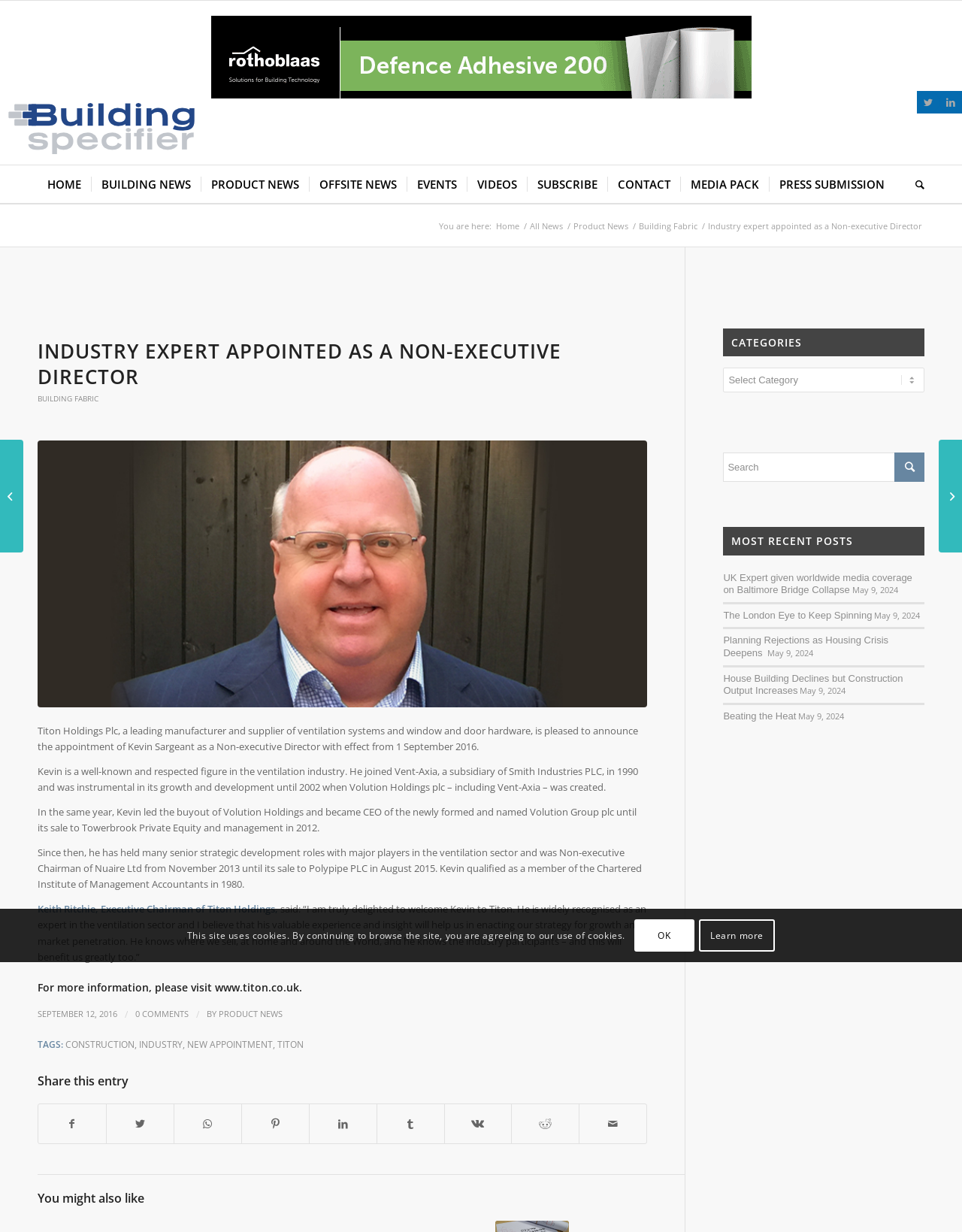Specify the bounding box coordinates of the region I need to click to perform the following instruction: "View the 'MOST RECENT POSTS'". The coordinates must be four float numbers in the range of 0 to 1, i.e., [left, top, right, bottom].

[0.752, 0.428, 0.961, 0.451]